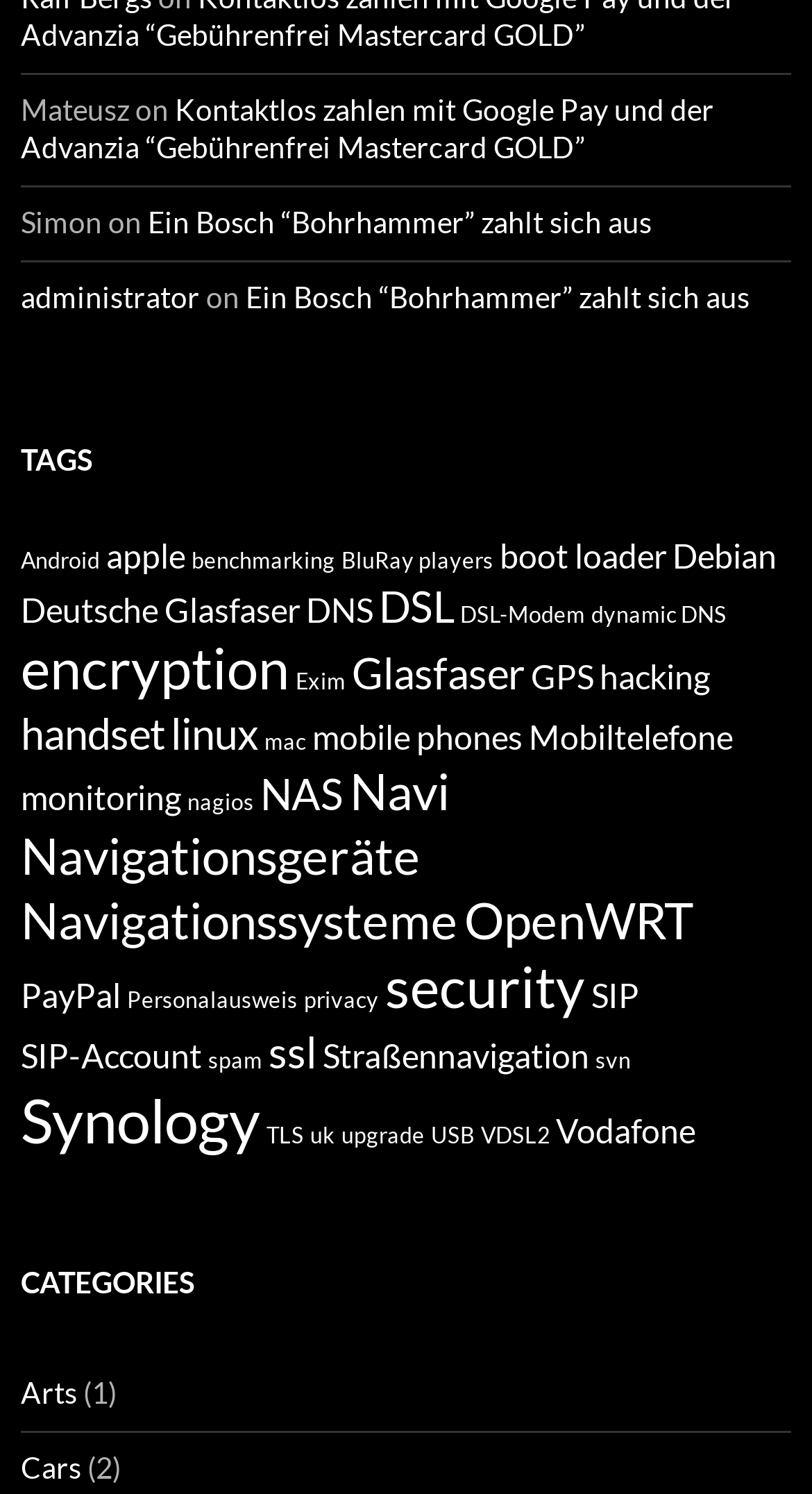Could you highlight the region that needs to be clicked to execute the instruction: "Click on the link 'Android (2 items)'"?

[0.026, 0.365, 0.123, 0.383]